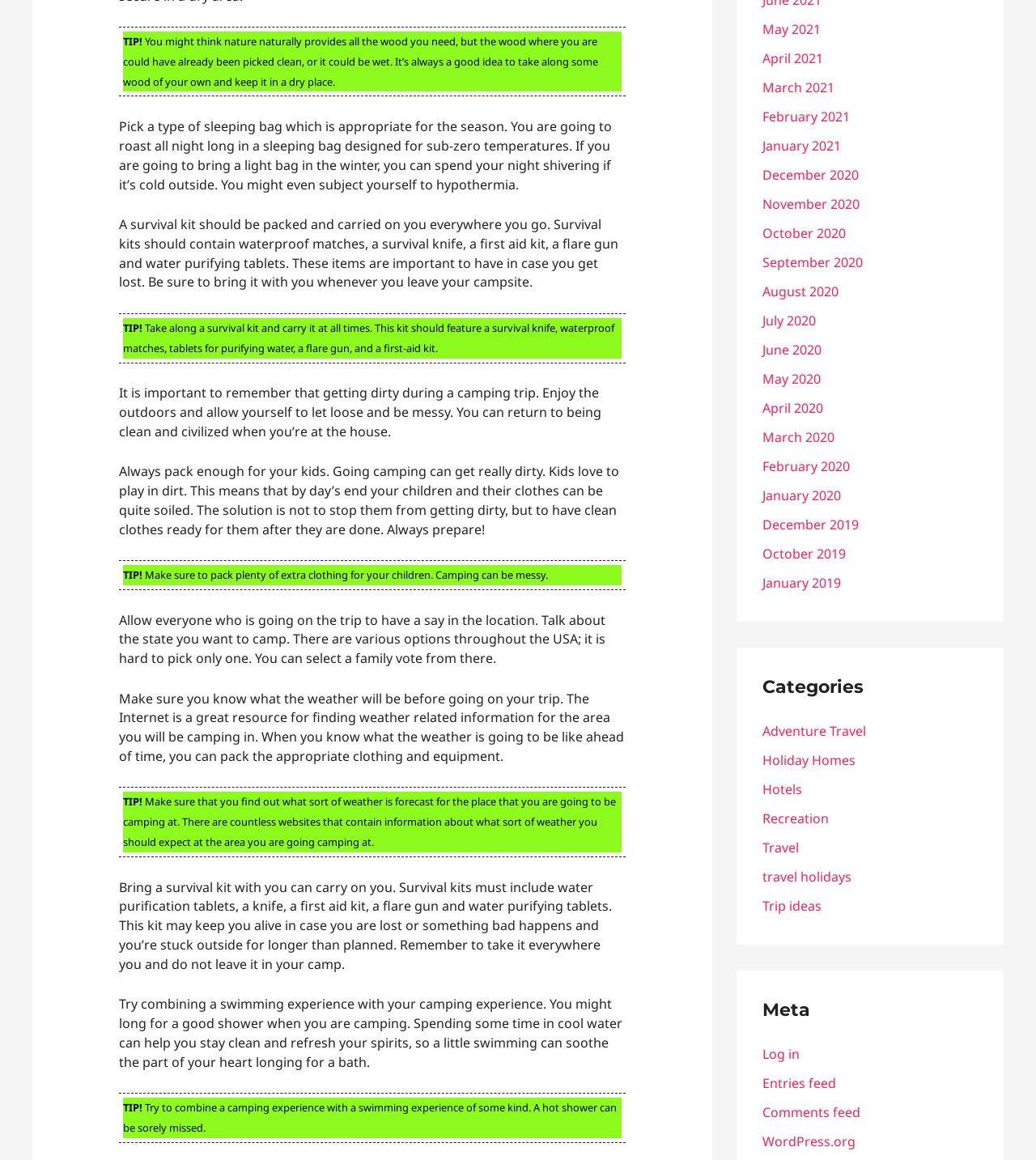Please find the bounding box for the UI element described by: "Recreation".

[0.736, 0.698, 0.8, 0.713]